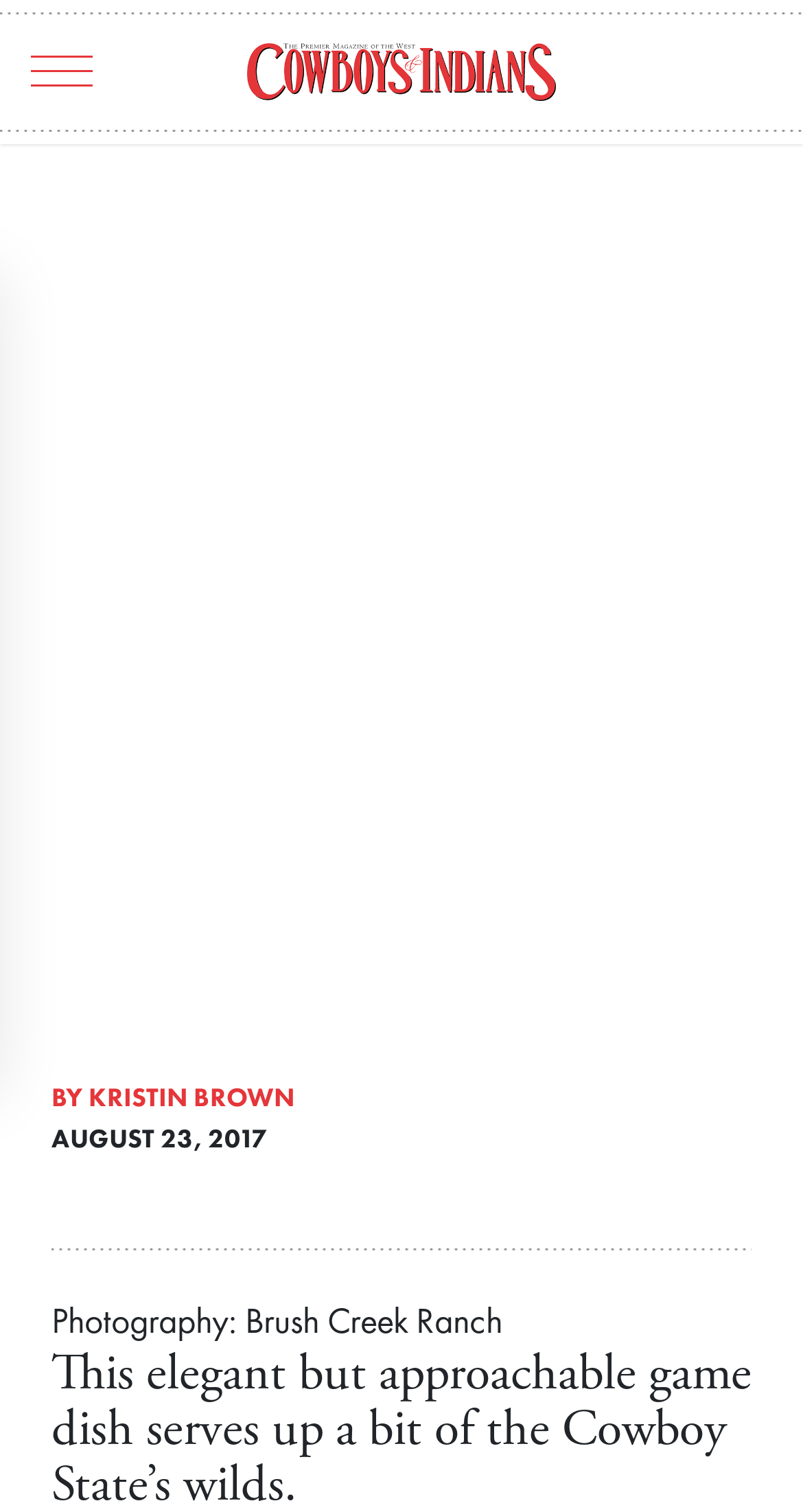Please find the bounding box for the UI component described as follows: "Food & Drink".

[0.231, 0.319, 1.0, 0.373]